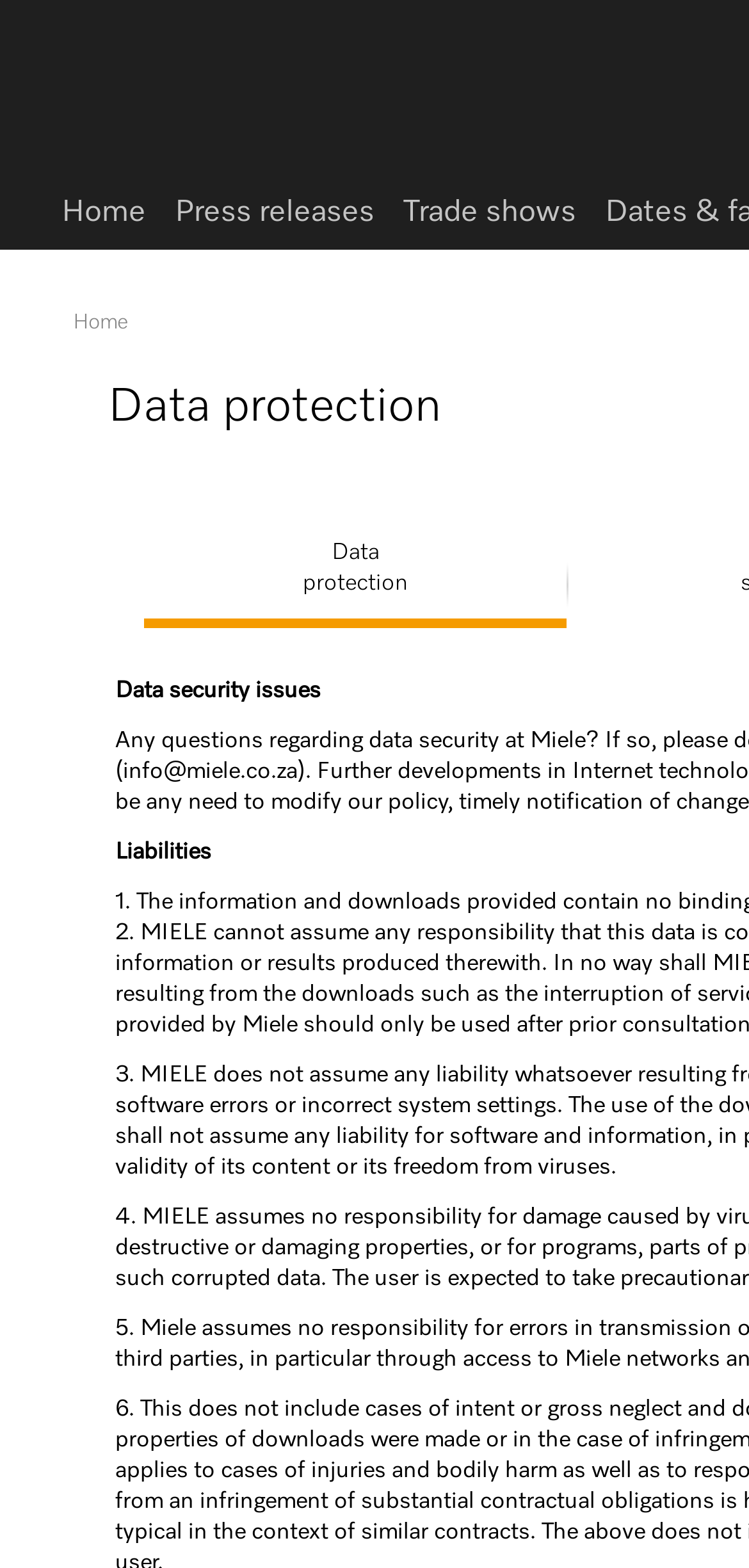Respond with a single word or phrase:
What is the second menu item?

Data protection